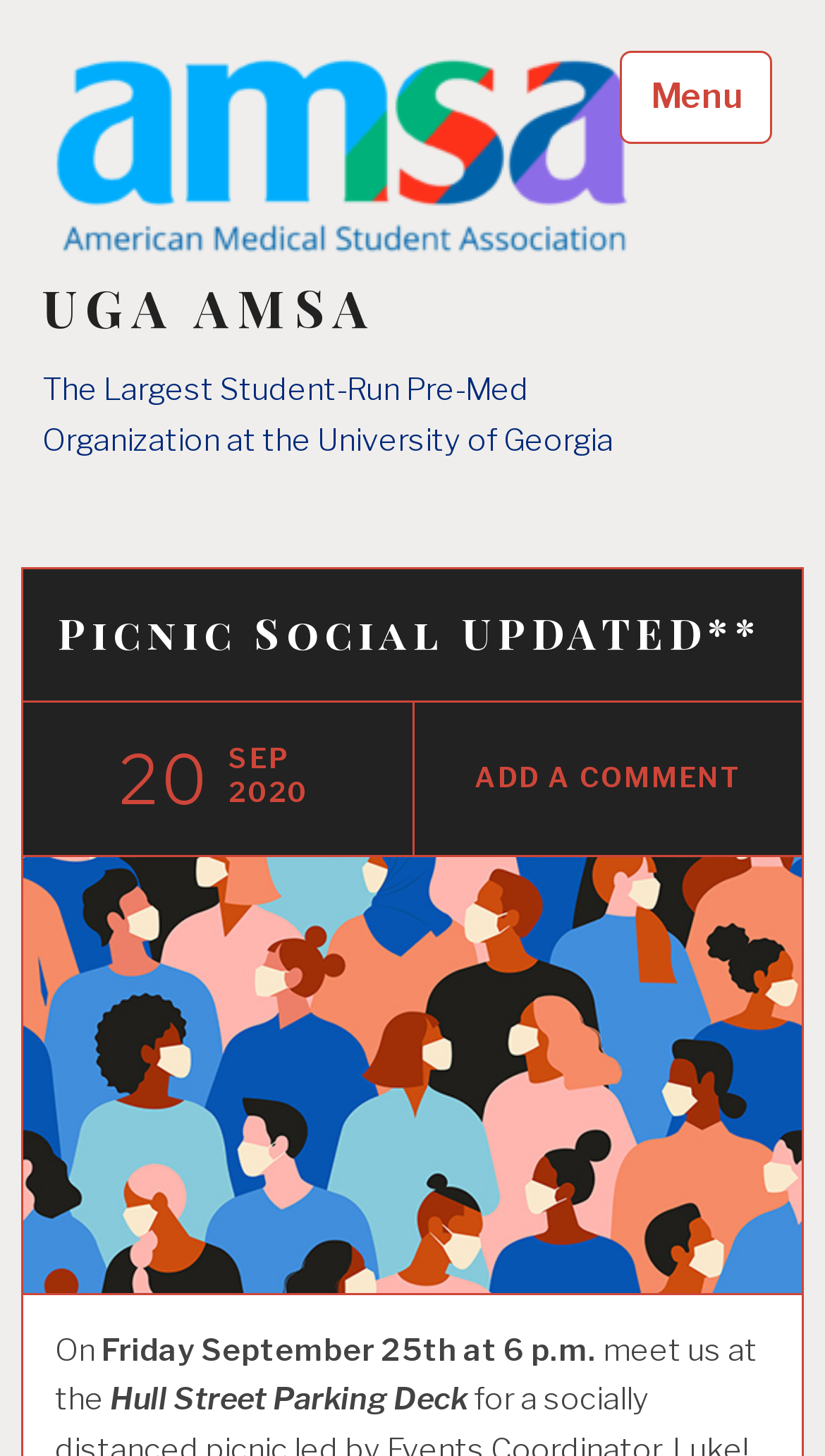With reference to the image, please provide a detailed answer to the following question: Where is the event location?

The event location can be found in the static text element that says 'meet us at the Hull Street Parking Deck'.